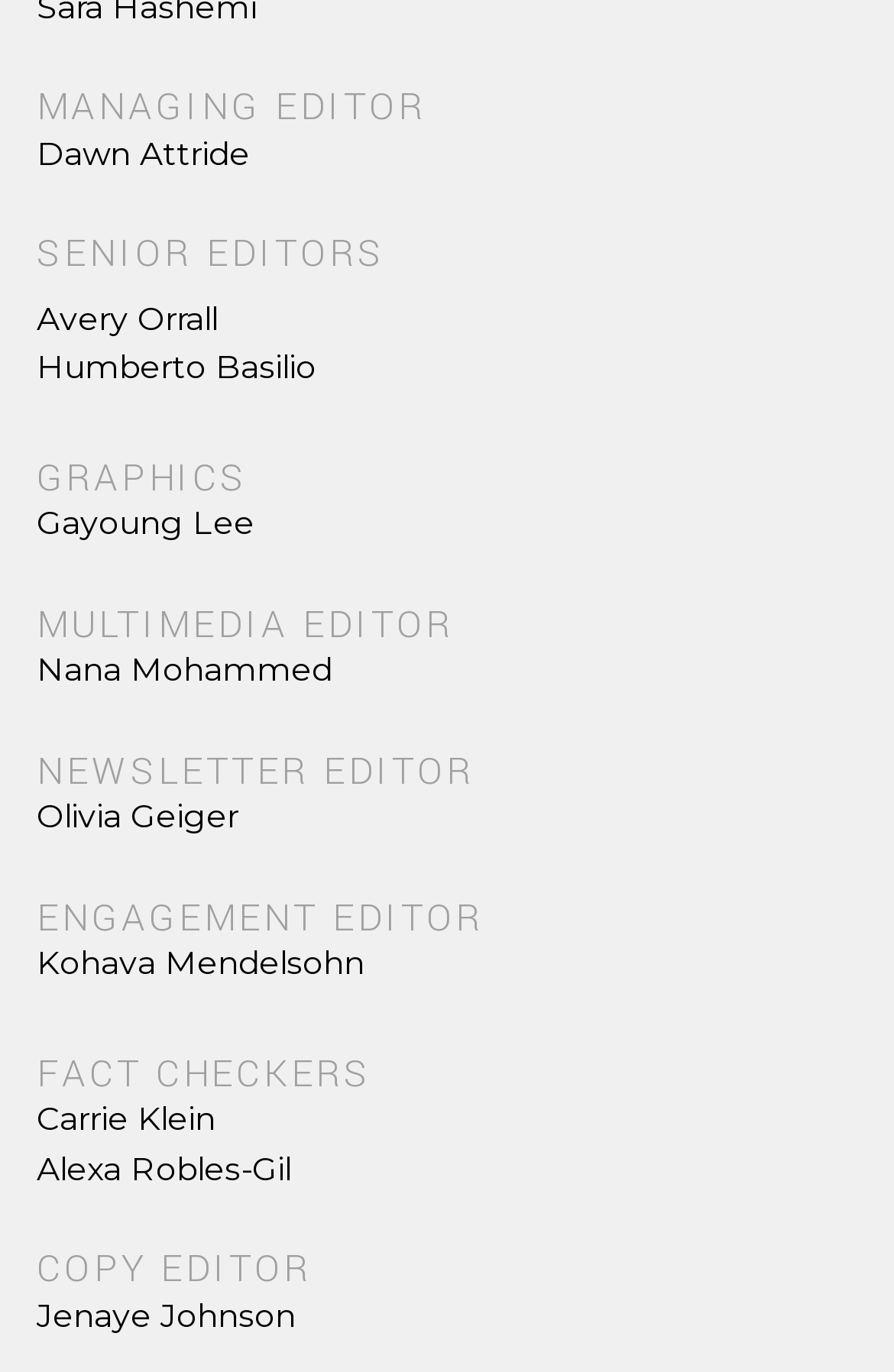Provide a short answer using a single word or phrase for the following question: 
How many fact checkers are listed?

2